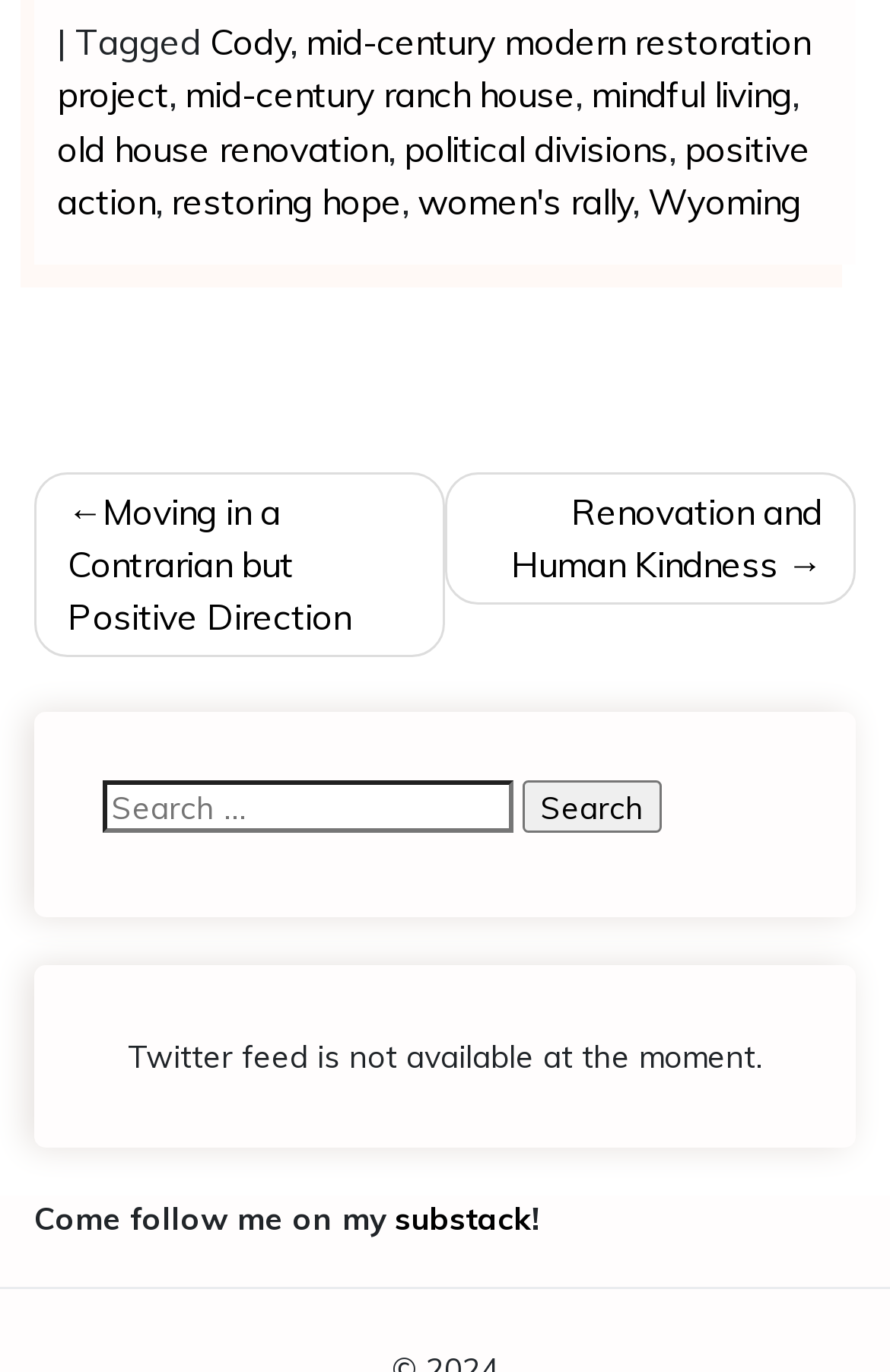From the screenshot, find the bounding box of the UI element matching this description: "mid-century modern restoration project". Supply the bounding box coordinates in the form [left, top, right, bottom], each a float between 0 and 1.

[0.064, 0.014, 0.91, 0.086]